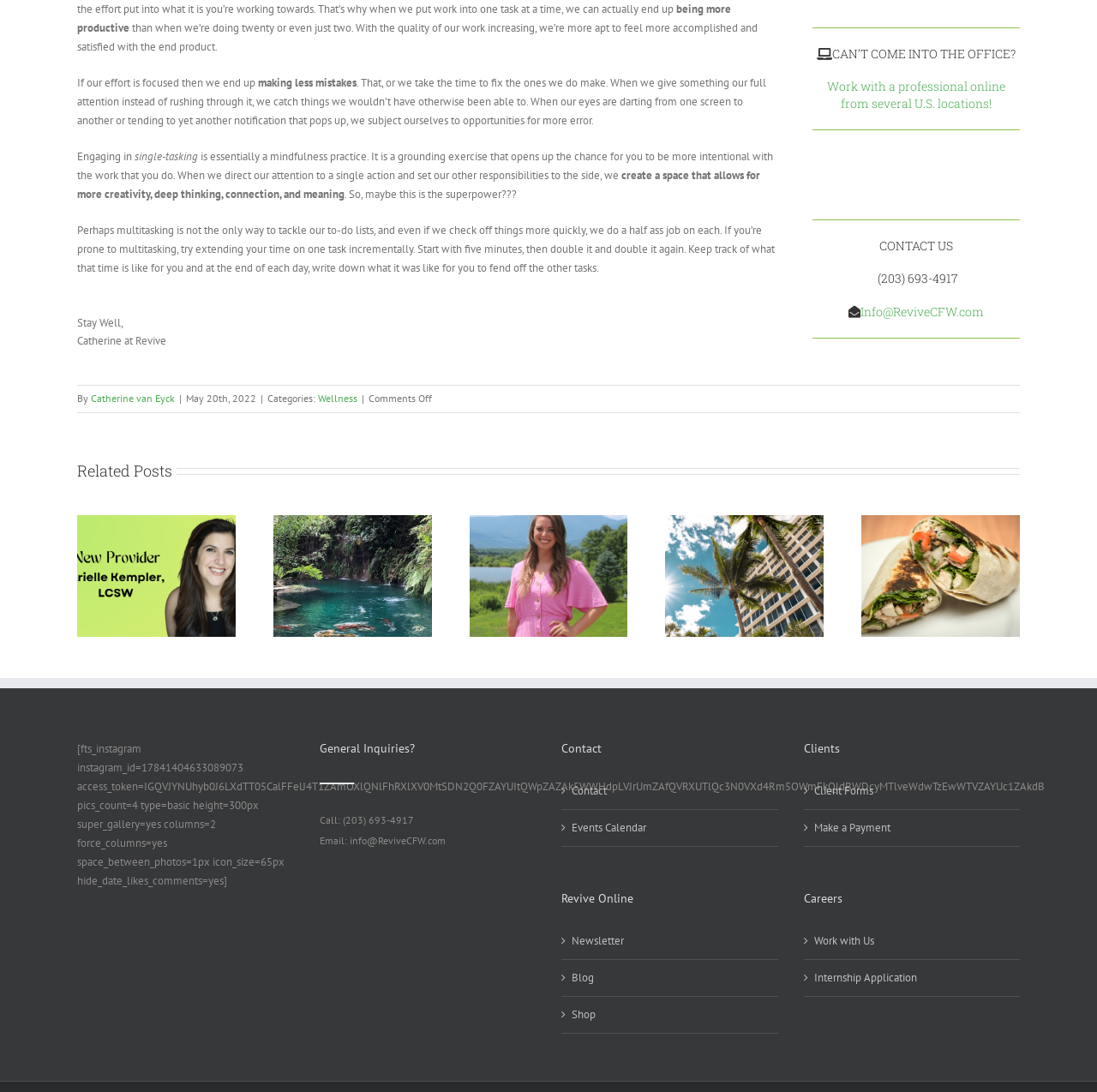Provide the bounding box for the UI element matching this description: "Events Calendar".

[0.521, 0.75, 0.701, 0.767]